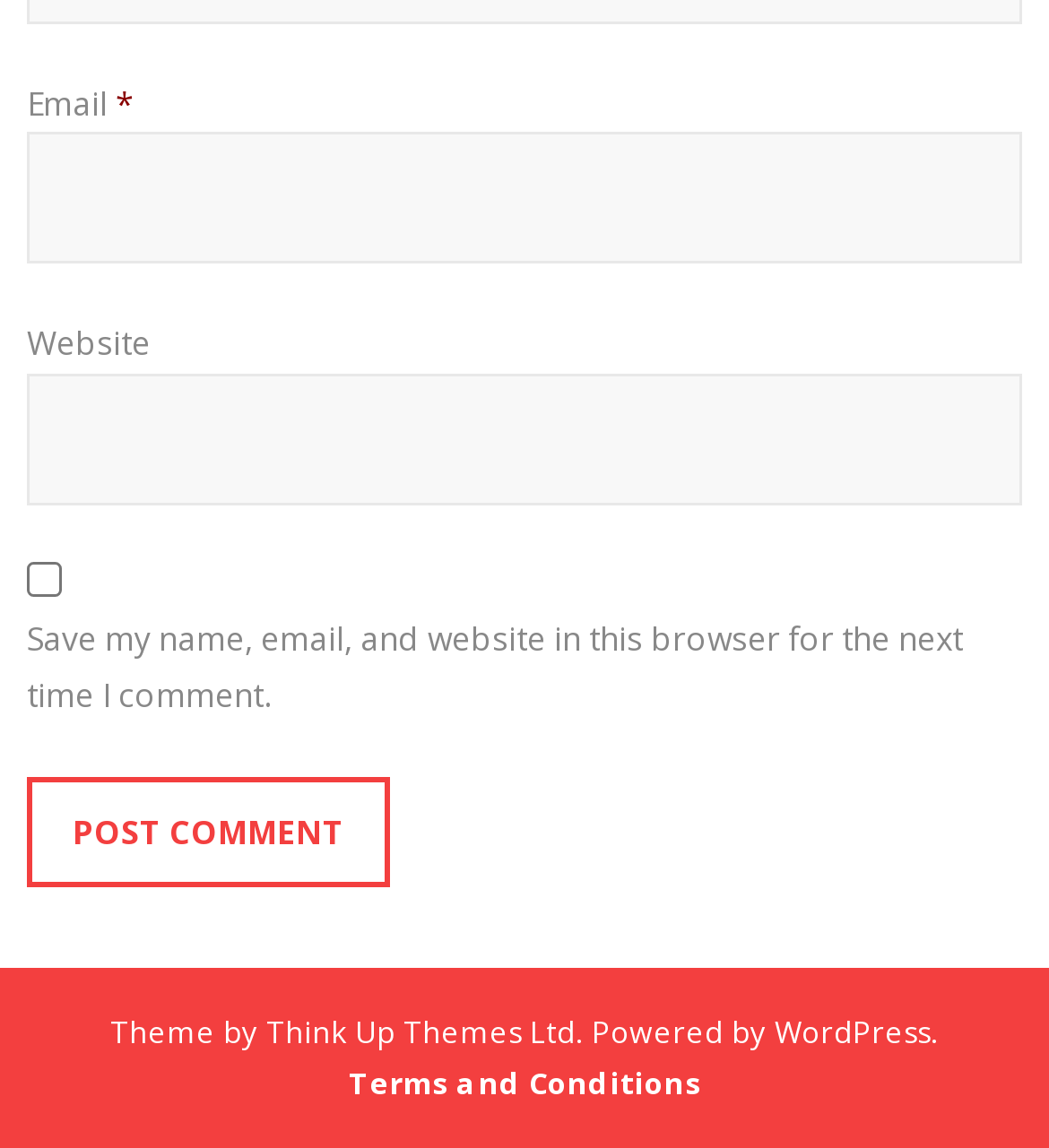Please give a concise answer to this question using a single word or phrase: 
What is the theme provider?

Think Up Themes Ltd